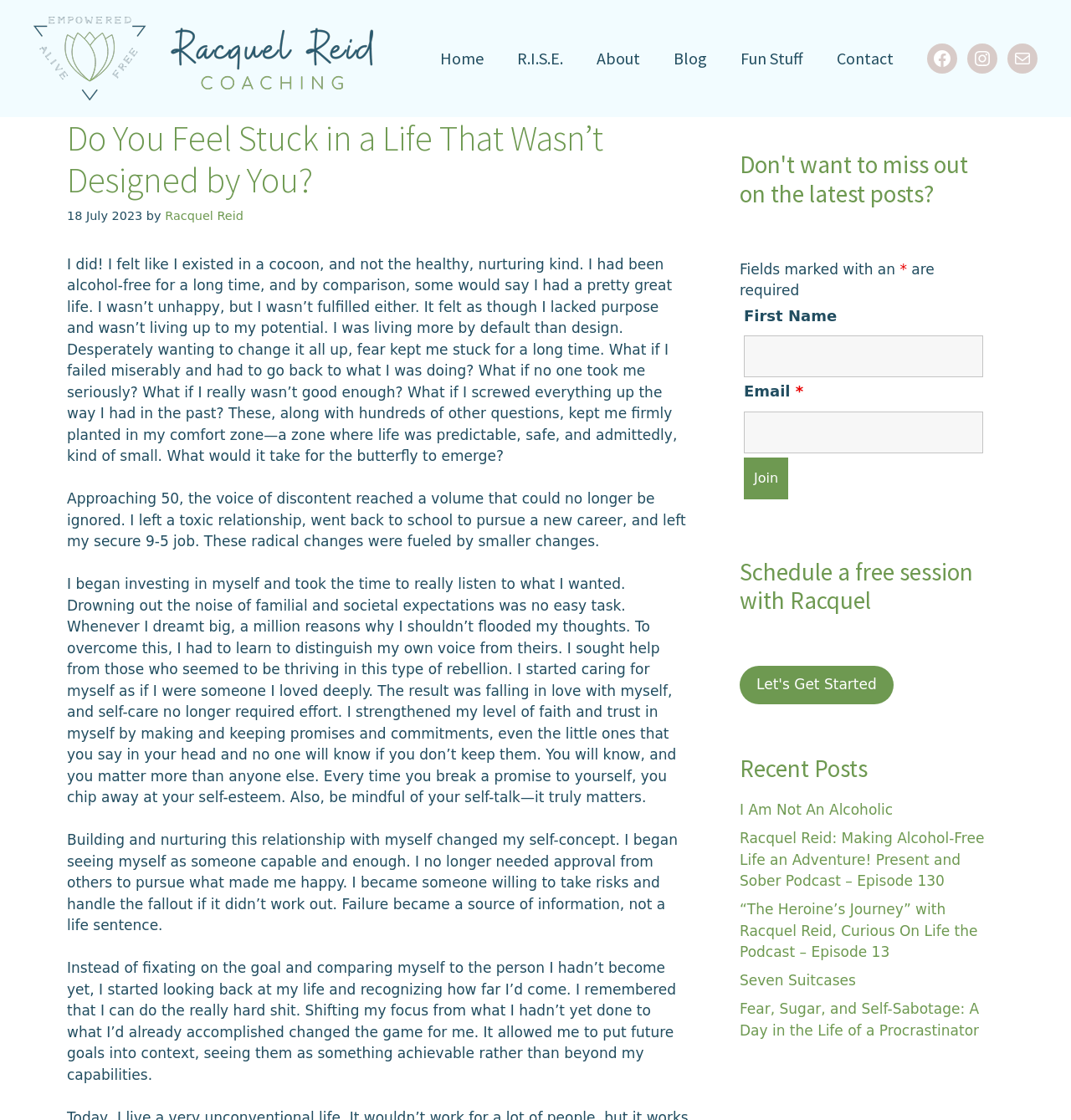Find and specify the bounding box coordinates that correspond to the clickable region for the instruction: "Click on the 'Home' link".

[0.395, 0.03, 0.467, 0.075]